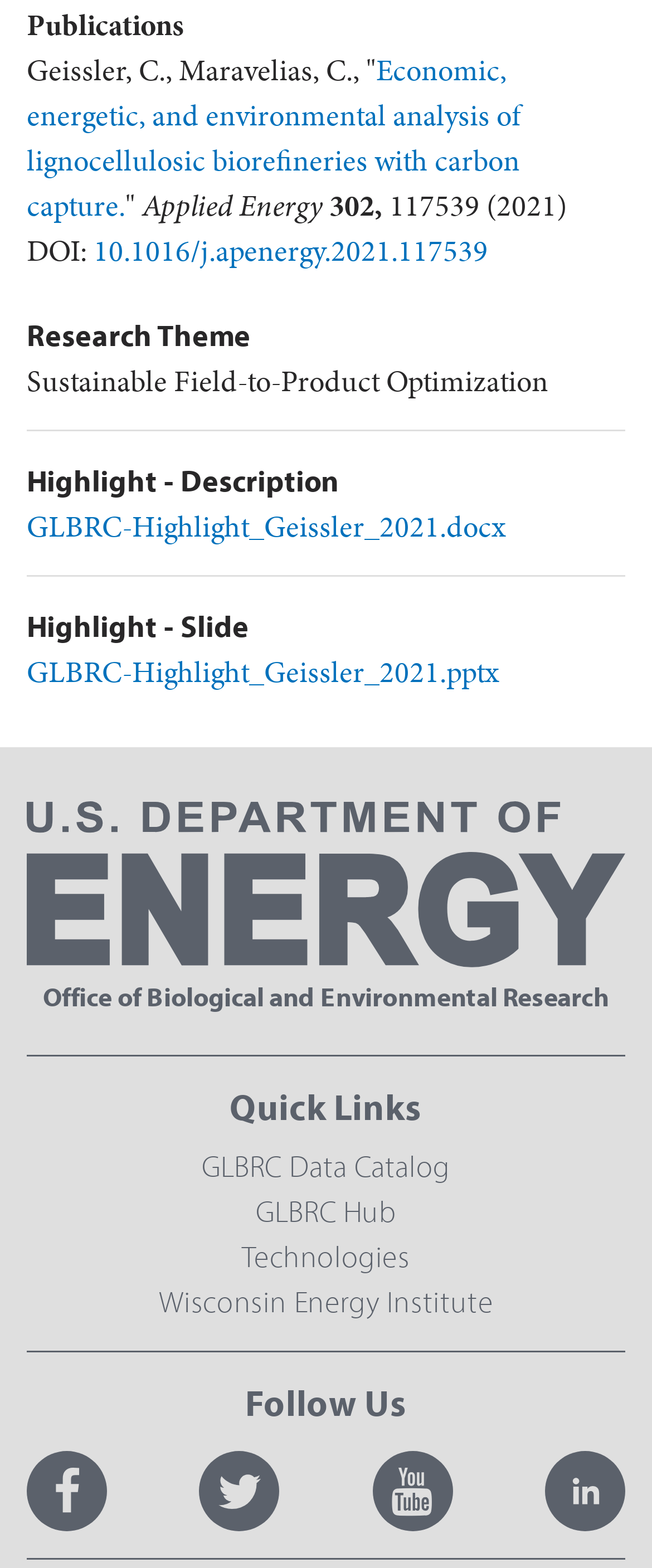Locate the bounding box coordinates of the element's region that should be clicked to carry out the following instruction: "Download the highlight description document". The coordinates need to be four float numbers between 0 and 1, i.e., [left, top, right, bottom].

[0.041, 0.322, 0.777, 0.348]